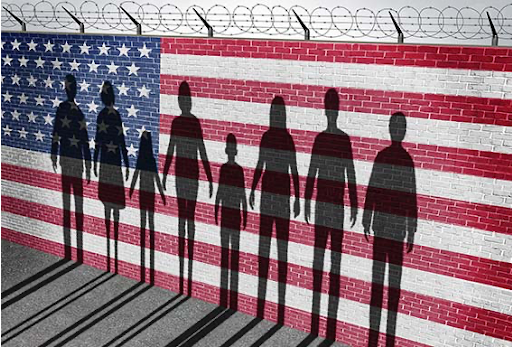Paint a vivid picture with your description of the image.

The image depicts a poignant scene where silhouettes of a diverse group of individuals, including adults and children, appear to be holding hands against a backdrop of the American flag painted on a brick wall. The silhouettes cast long shadows, enhancing the emotional weight of the image. Above the flag is a barbed wire fence, symbolizing the barriers faced by many immigrants and the complexities surrounding immigration issues in the United States. This powerful visual conveys themes of unity, struggle, and the quest for belonging amid challenging circumstances, particularly in the context of the legal battles surrounding immigration, such as the notable case of *Wilkinson v. Garland*, which examines the standards of hardship in immigration appeals.